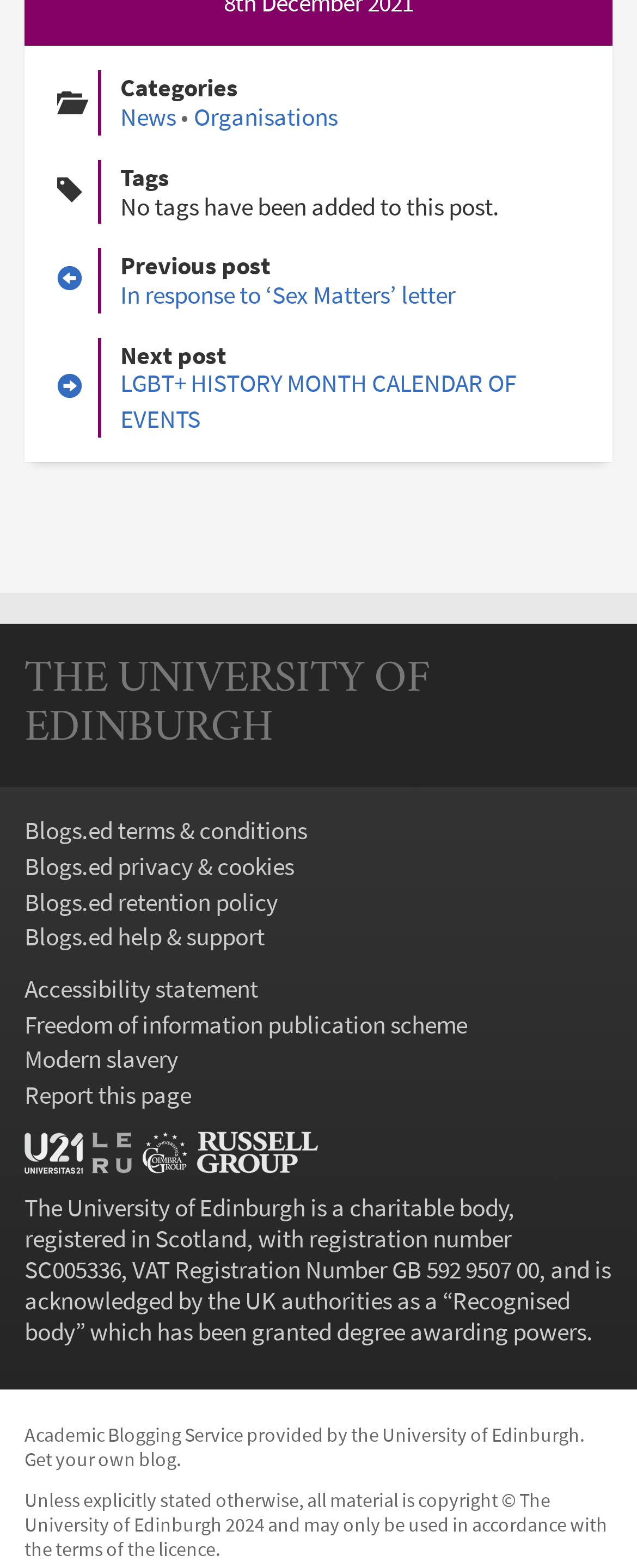Pinpoint the bounding box coordinates of the clickable area necessary to execute the following instruction: "Click on In response to ‘Sex Matters’ letter". The coordinates should be given as four float numbers between 0 and 1, namely [left, top, right, bottom].

[0.189, 0.178, 0.715, 0.198]